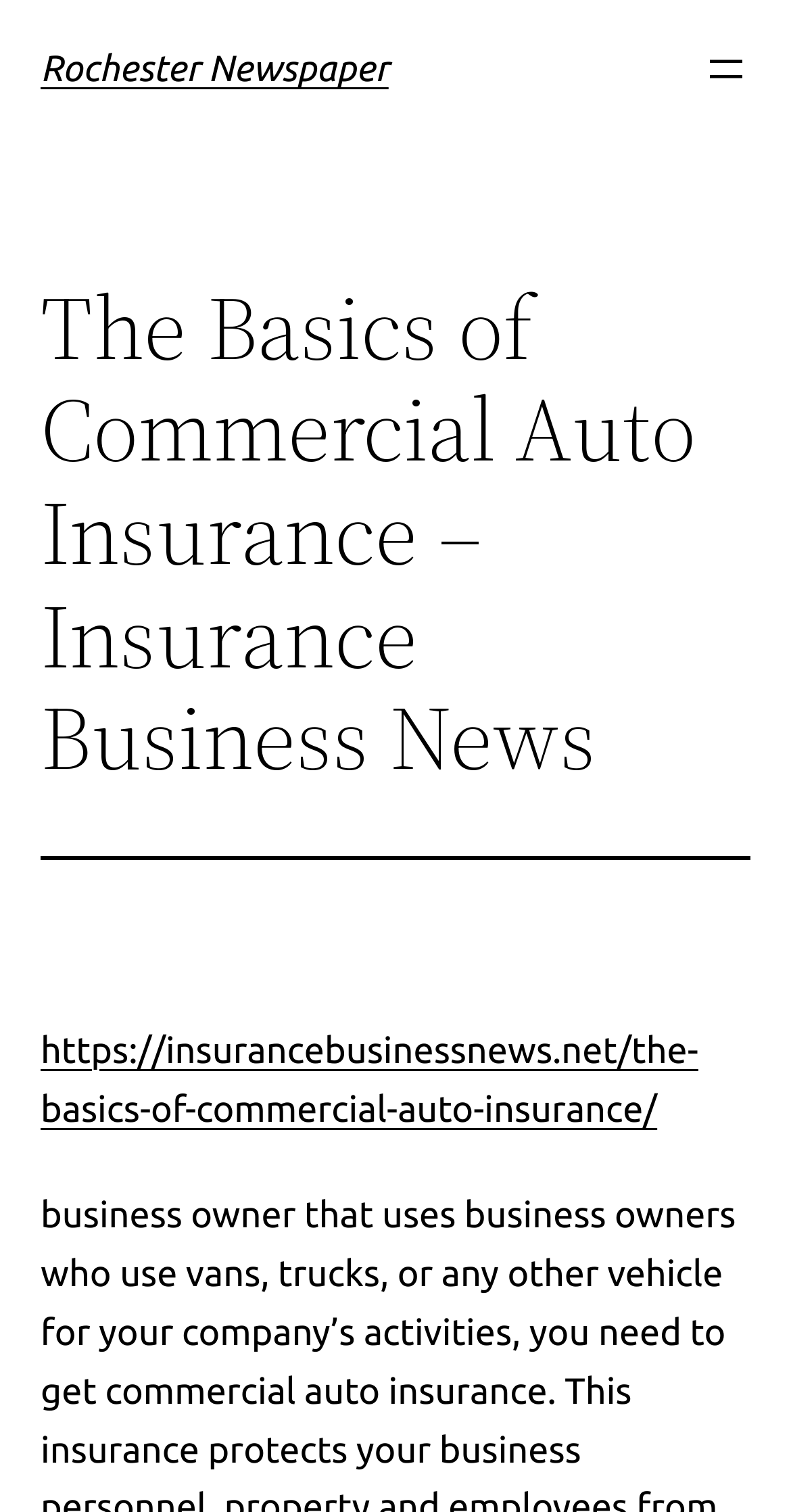Highlight the bounding box of the UI element that corresponds to this description: "Rochester Newspaper".

[0.051, 0.032, 0.491, 0.059]